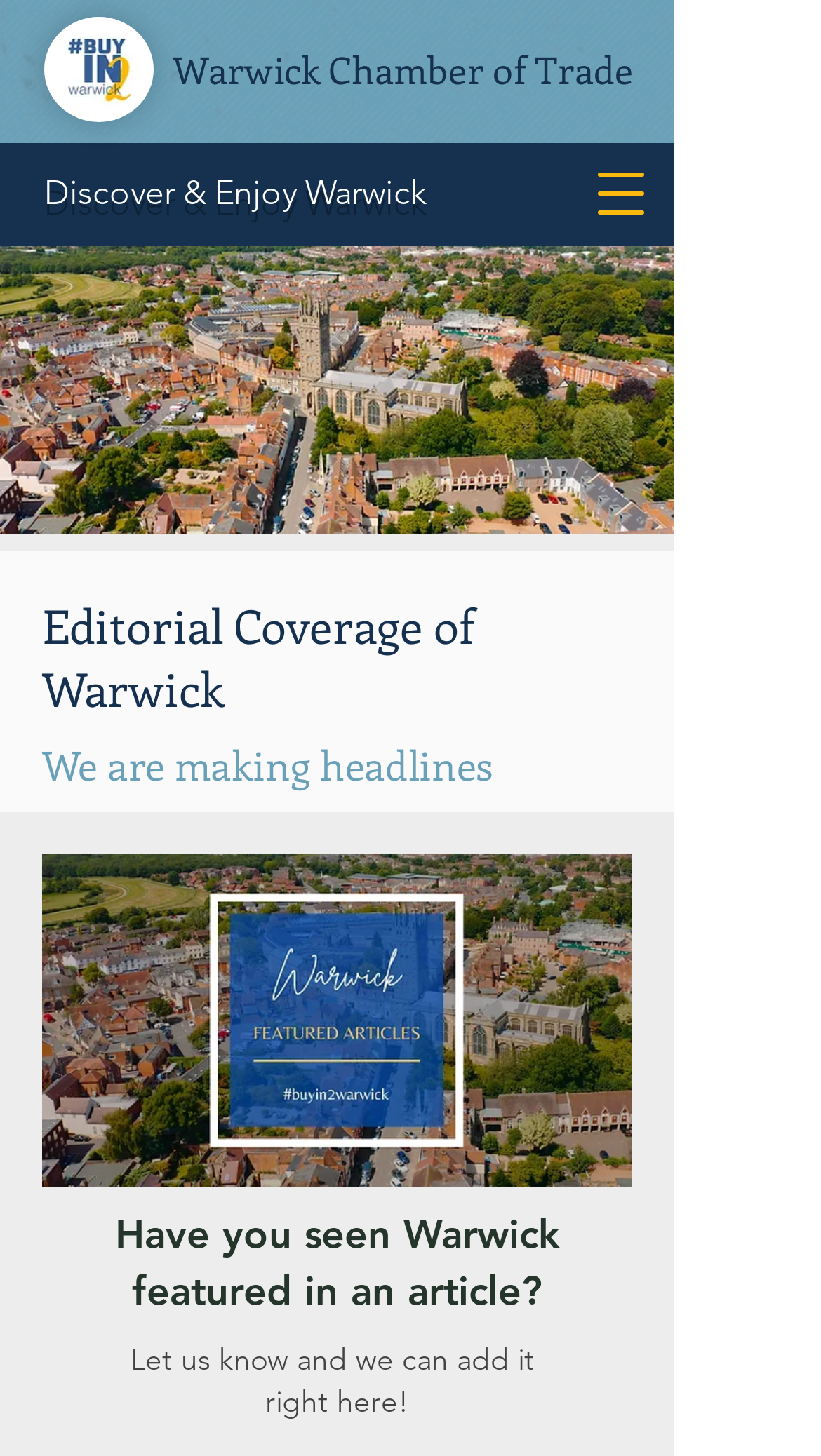How many images are on the webpage?
Using the visual information from the image, give a one-word or short-phrase answer.

4